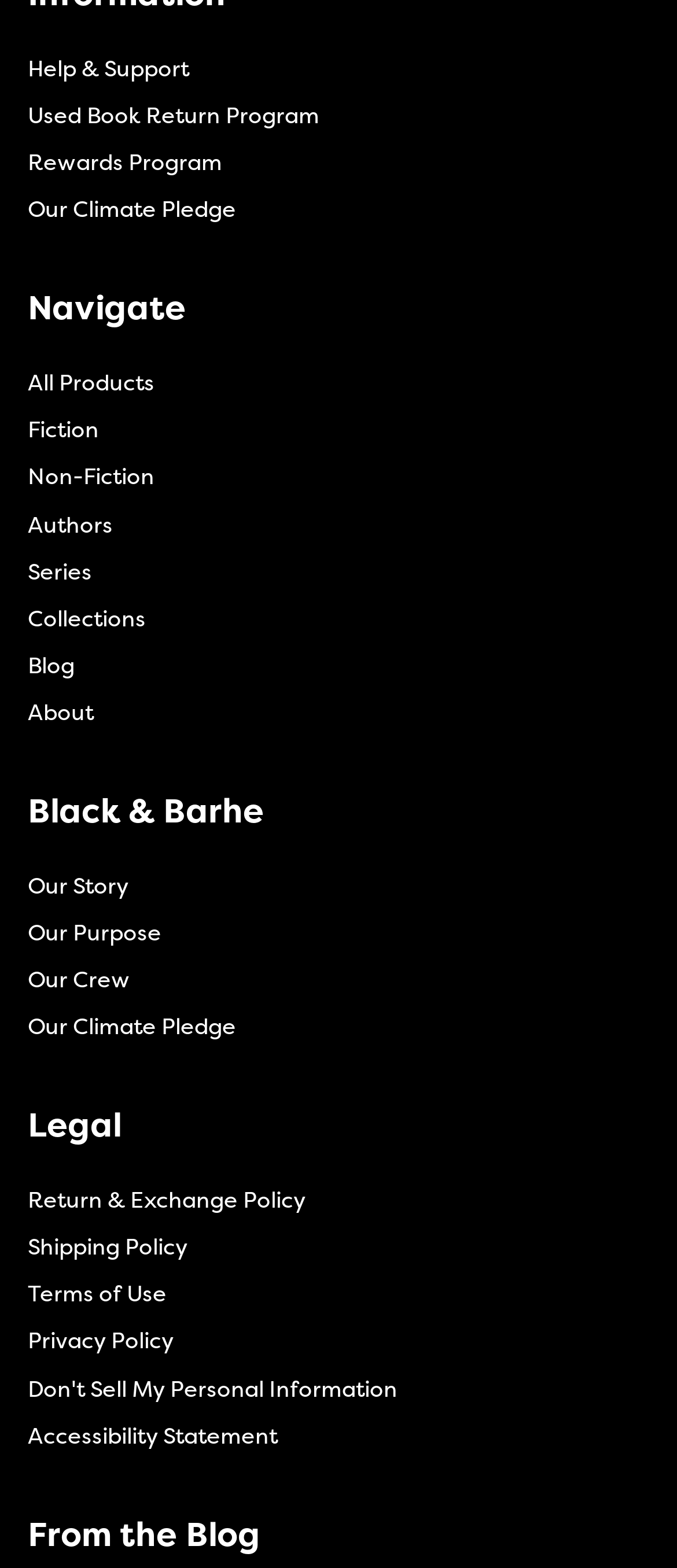Give a short answer using one word or phrase for the question:
How many categories are listed under 'Navigate'?

7